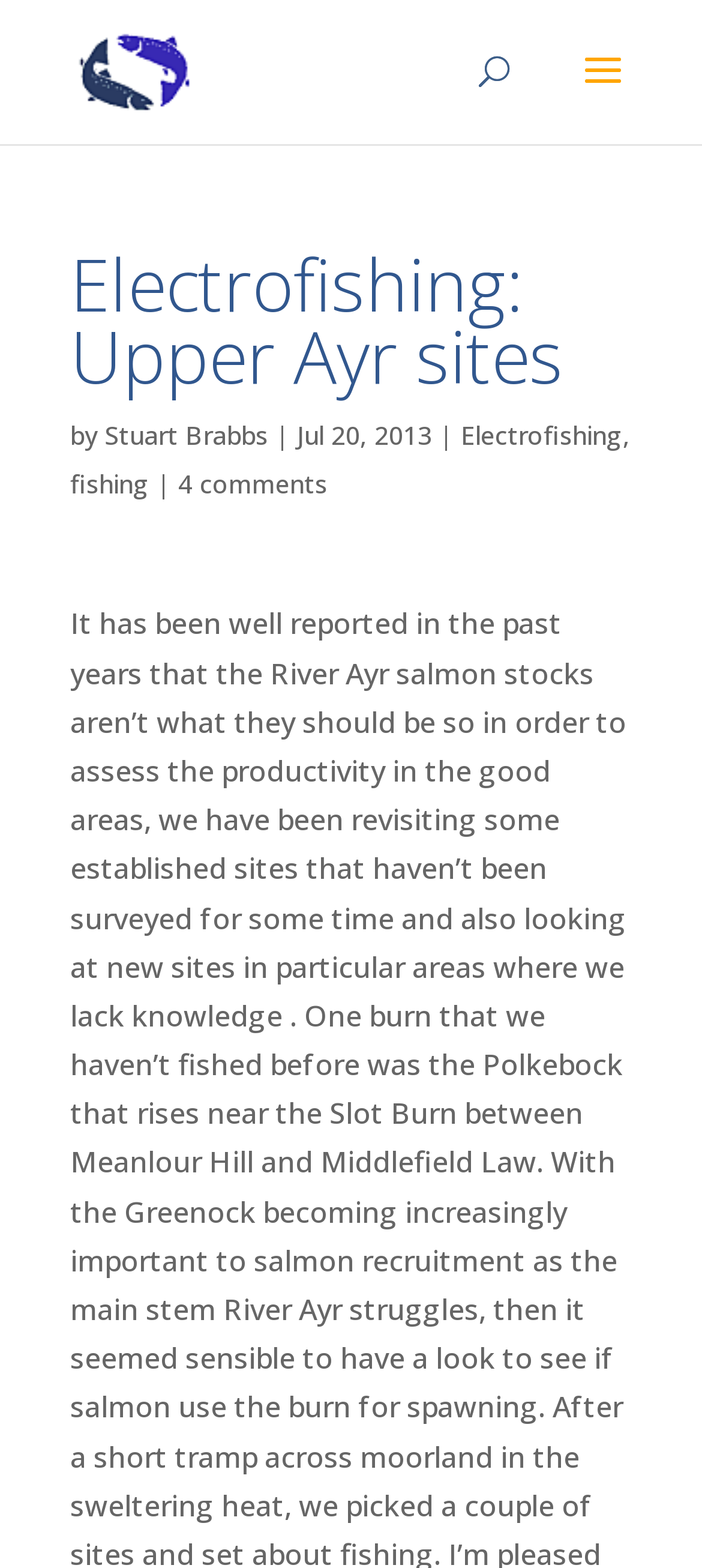What is the date of the article?
Please answer the question as detailed as possible.

I found the date of the article by looking at the text that appears to be a date format, which is usually an indicator of the publication date of an article.